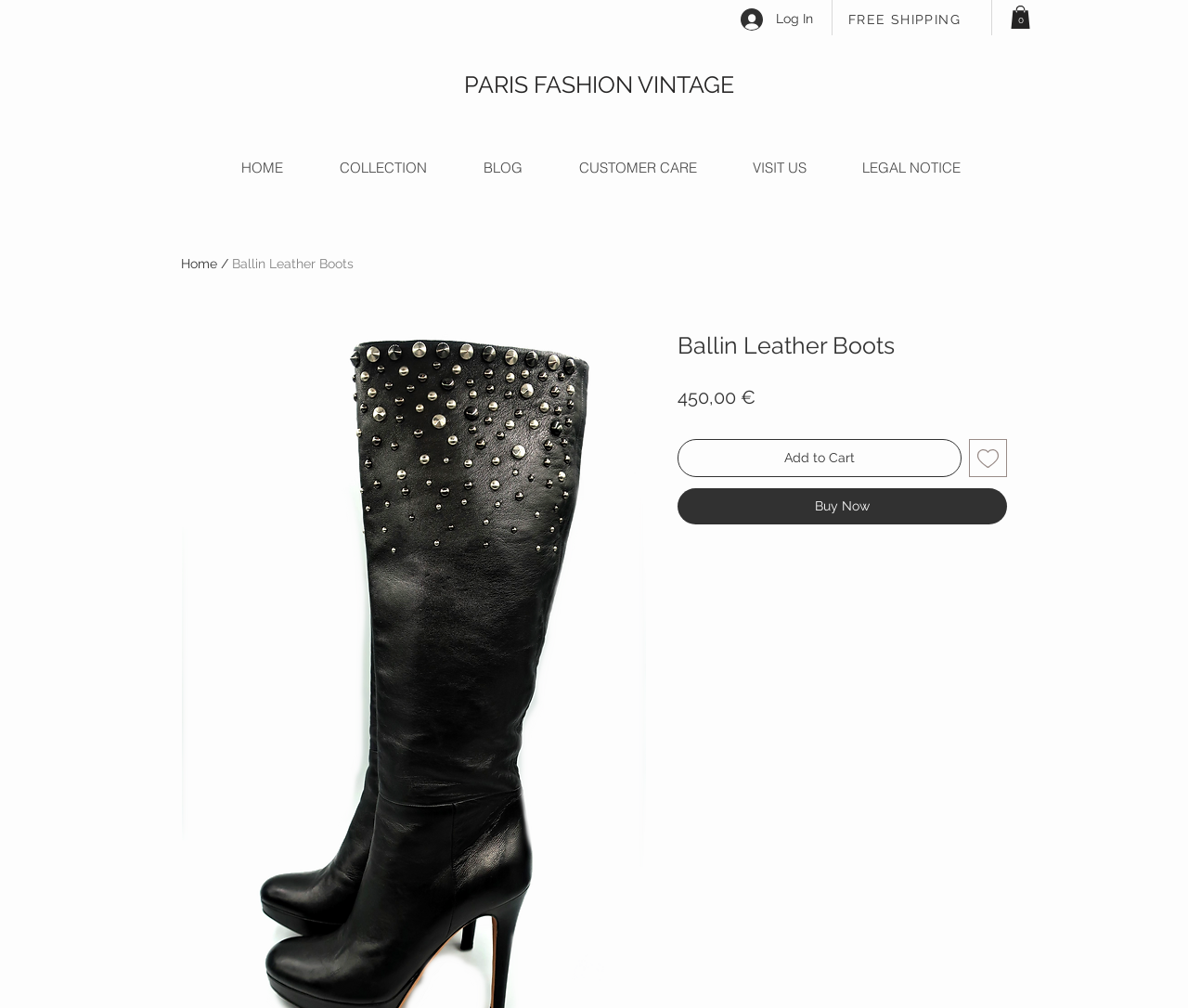Using the element description provided, determine the bounding box coordinates in the format (top-left x, top-left y, bottom-right x, bottom-right y). Ensure that all values are floating point numbers between 0 and 1. Element description: VISIT US

[0.609, 0.145, 0.702, 0.188]